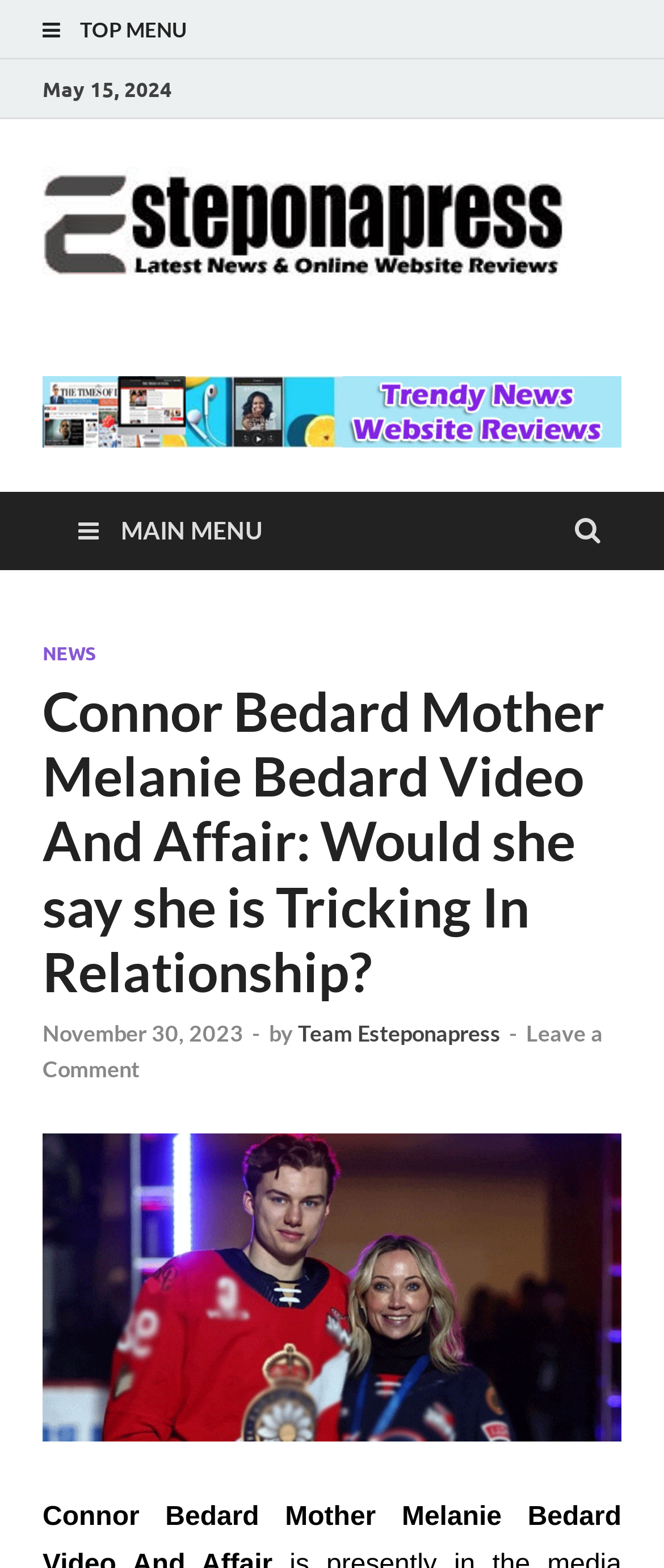Kindly determine the bounding box coordinates for the clickable area to achieve the given instruction: "Visit the 'esteponapress' website".

[0.064, 0.164, 0.854, 0.185]